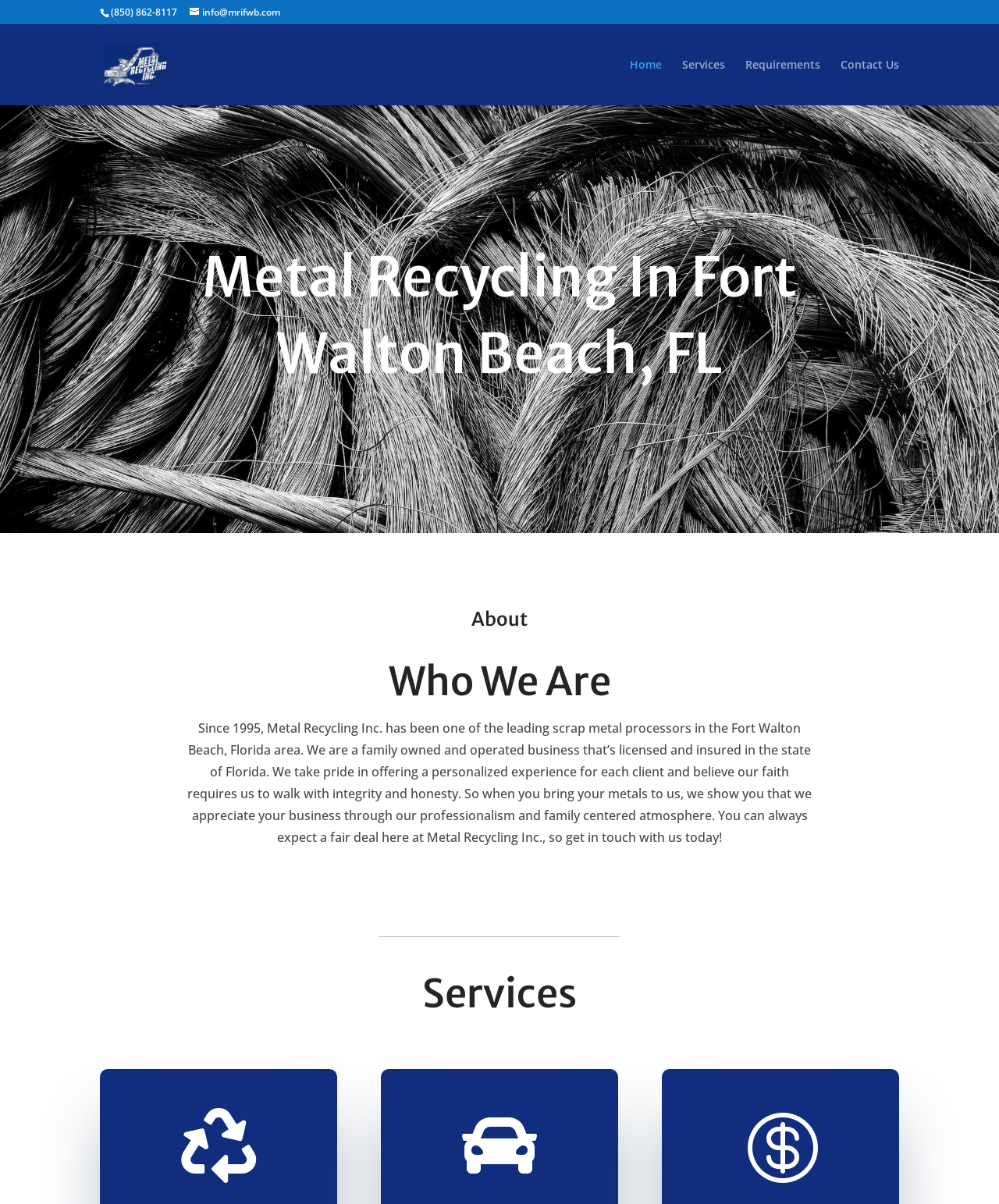Identify the bounding box of the UI element described as follows: "Contact Us". Provide the coordinates as four float numbers in the range of 0 to 1 [left, top, right, bottom].

[0.841, 0.049, 0.9, 0.087]